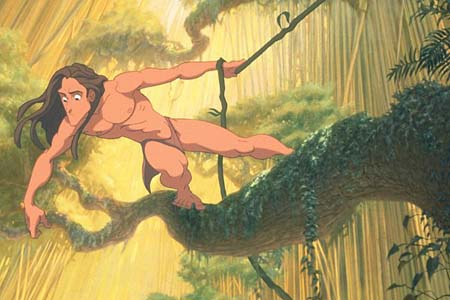What is Tarzan's physical ability showcased in the image?
Provide a short answer using one word or a brief phrase based on the image.

Agility